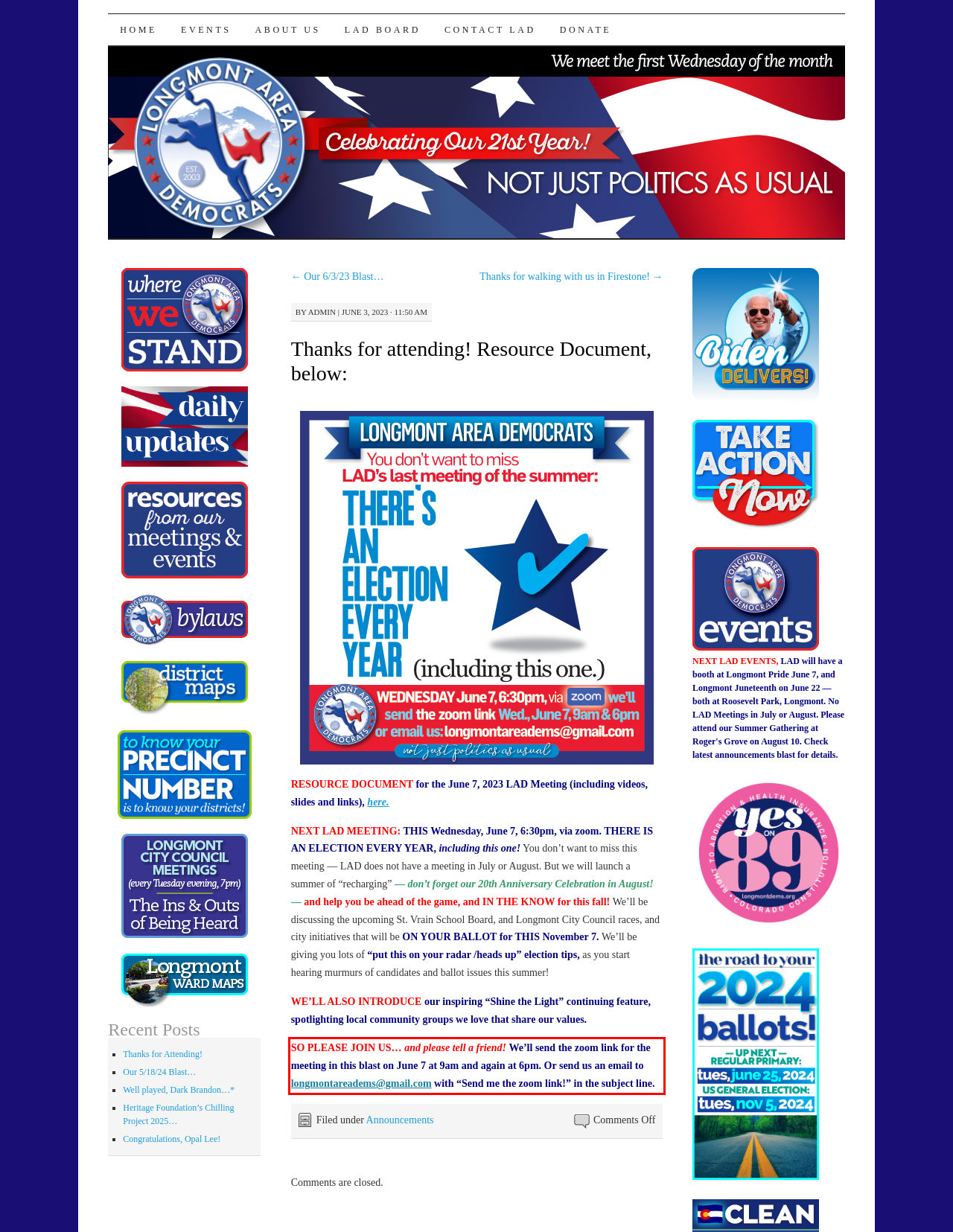Please use OCR to extract the text content from the red bounding box in the provided webpage screenshot.

SO PLEASE JOIN US… and please tell a friend! We’ll send the zoom link for the meeting in this blast on June 7 at 9am and again at 6pm. Or send us an email to longmontareadems@gmail.com with “Send me the zoom link!” in the subject line.